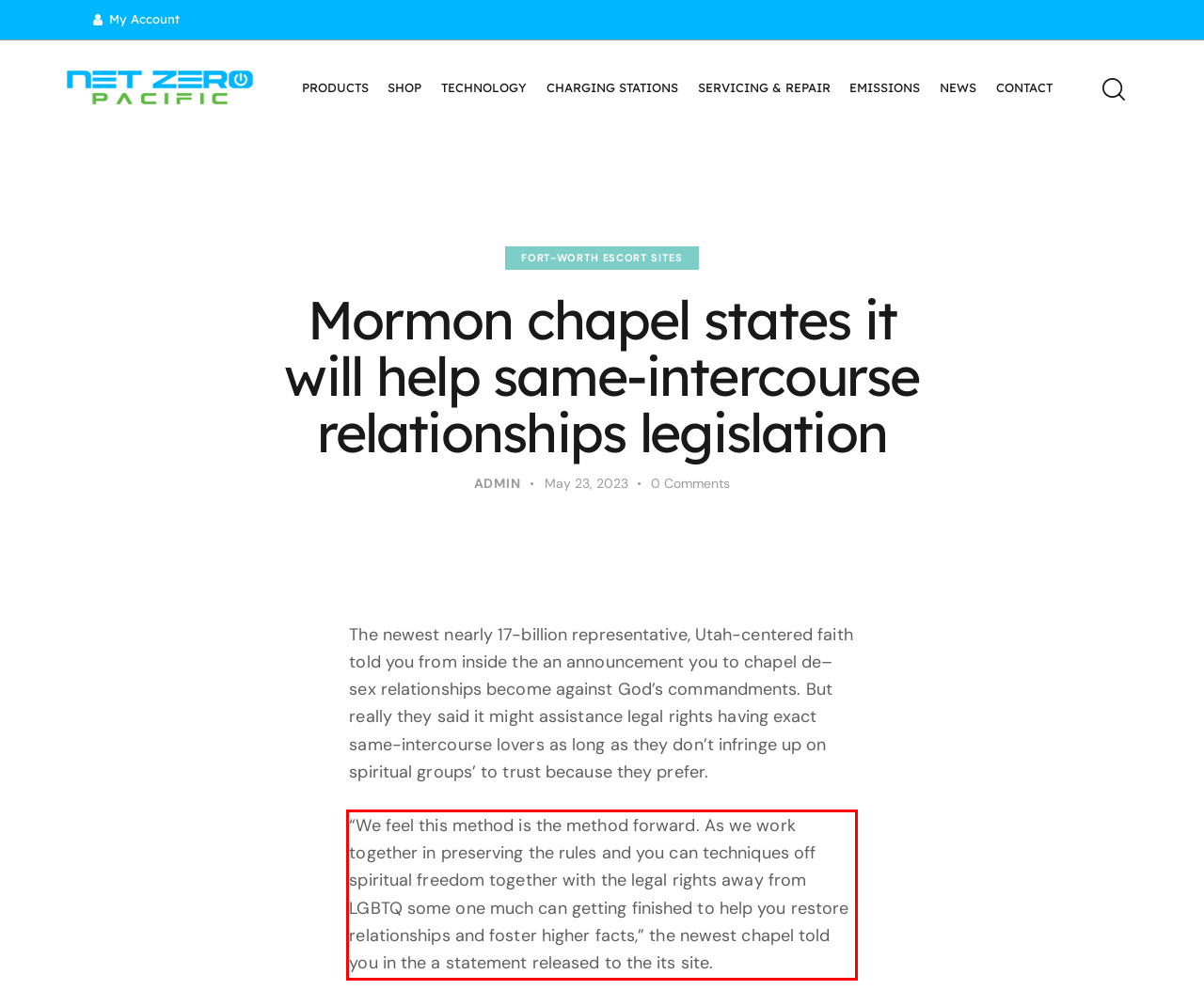Please take the screenshot of the webpage, find the red bounding box, and generate the text content that is within this red bounding box.

“We feel this method is the method forward. As we work together in preserving the rules and you can techniques off spiritual freedom together with the legal rights away from LGBTQ some one much can getting finished to help you restore relationships and foster higher facts,” the newest chapel told you in the a statement released to the its site.